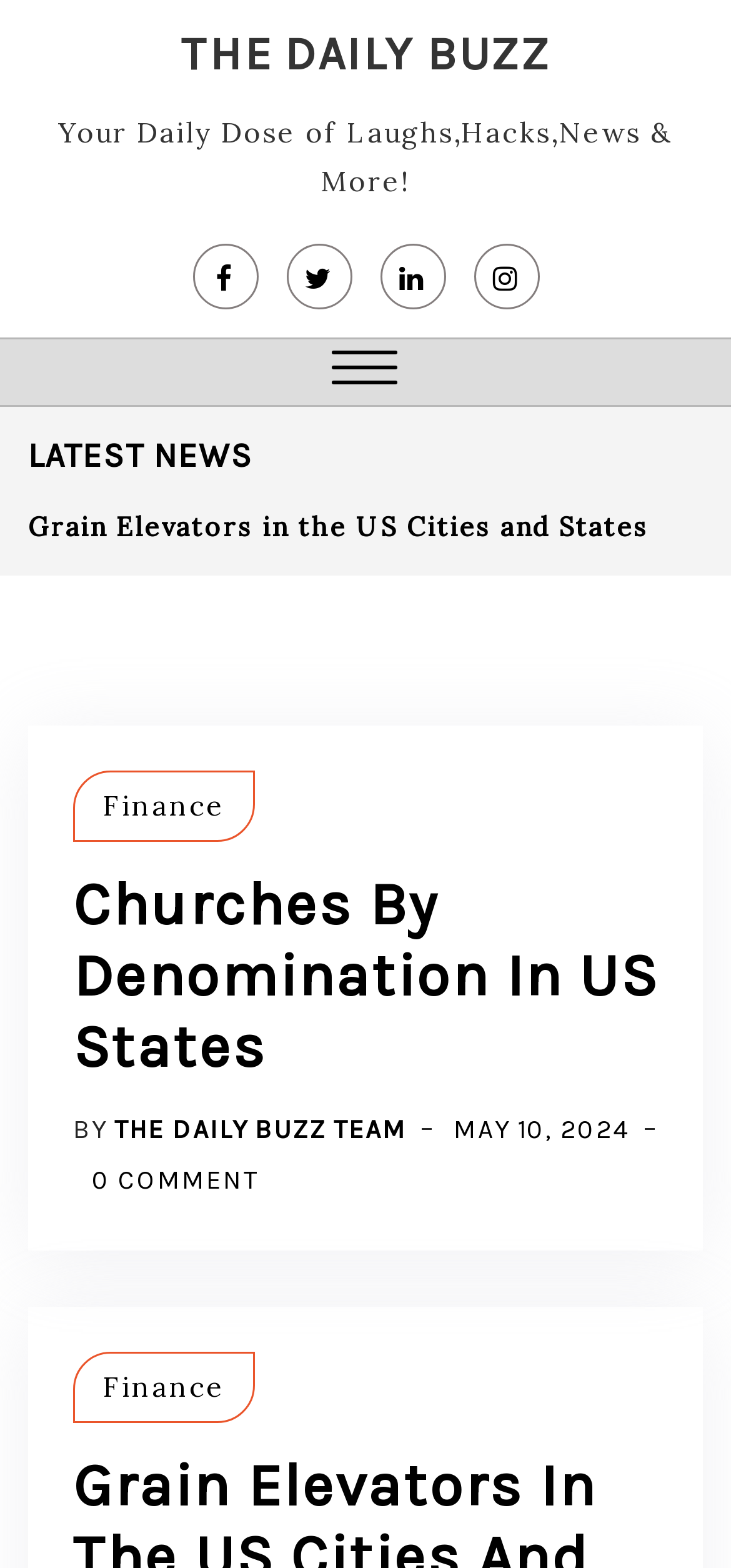Describe all the key features and sections of the webpage thoroughly.

The webpage is titled "The Daily Buzz" and has a tagline "Your Daily Dose of Laughs, Hacks, News & More!". At the top, there is a large heading "THE DAILY BUZZ" with a link to the same title. Below it, there is a static text "Your Daily Dose of Laughs, Hacks, News & More!".

To the right of the title, there are four social media links, represented by icons. A button with a popup menu is located below these icons. There is also a "Close Menu" button at the top left corner.

The main content of the webpage is divided into two sections. The first section is headed by "LATEST NEWS" and features seven news article links with titles such as "The Rise of Renewable Energy Production and the Importance of Expanding Energy Infrastructure", "Visionary Leader: Exploring the Life of Boris Usherovich", and "Churches by Denomination in US States".

The second section appears to be an article with a heading "Churches By Denomination In US States". It has a link to the same title and a subheading "BY THE DAILY BUZZ TEAM" with a date "MAY 10, 2024". There is also a link to the comments section with "0 COMMENT ON CHURCHES BY DENOMINATION IN US STATES". At the bottom of this section, there are two links to the "Finance" category.

Overall, the webpage has a clean layout with clear headings and concise text, making it easy to navigate and read.